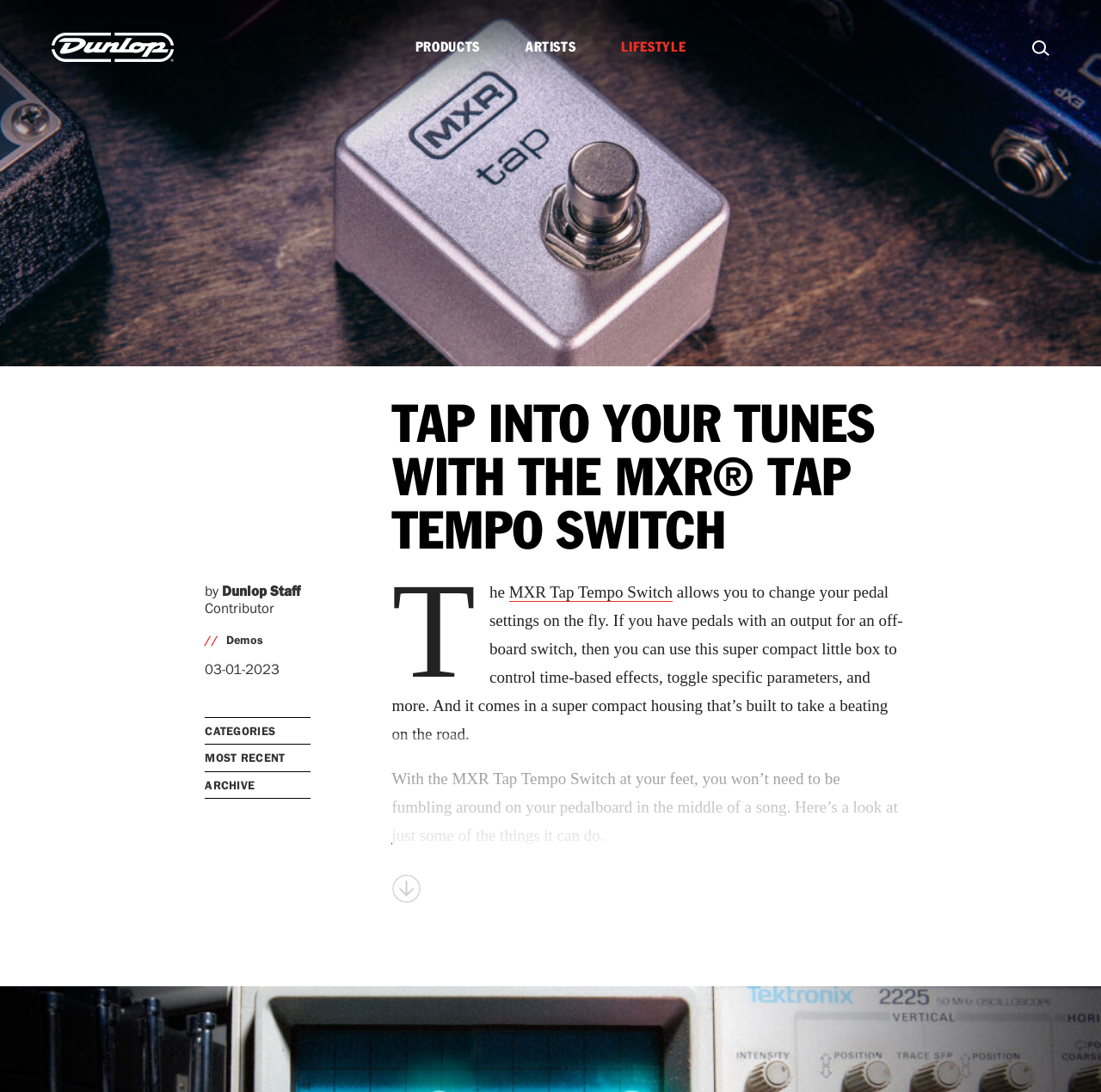What is the date of the article?
Use the image to answer the question with a single word or phrase.

03-01-2023